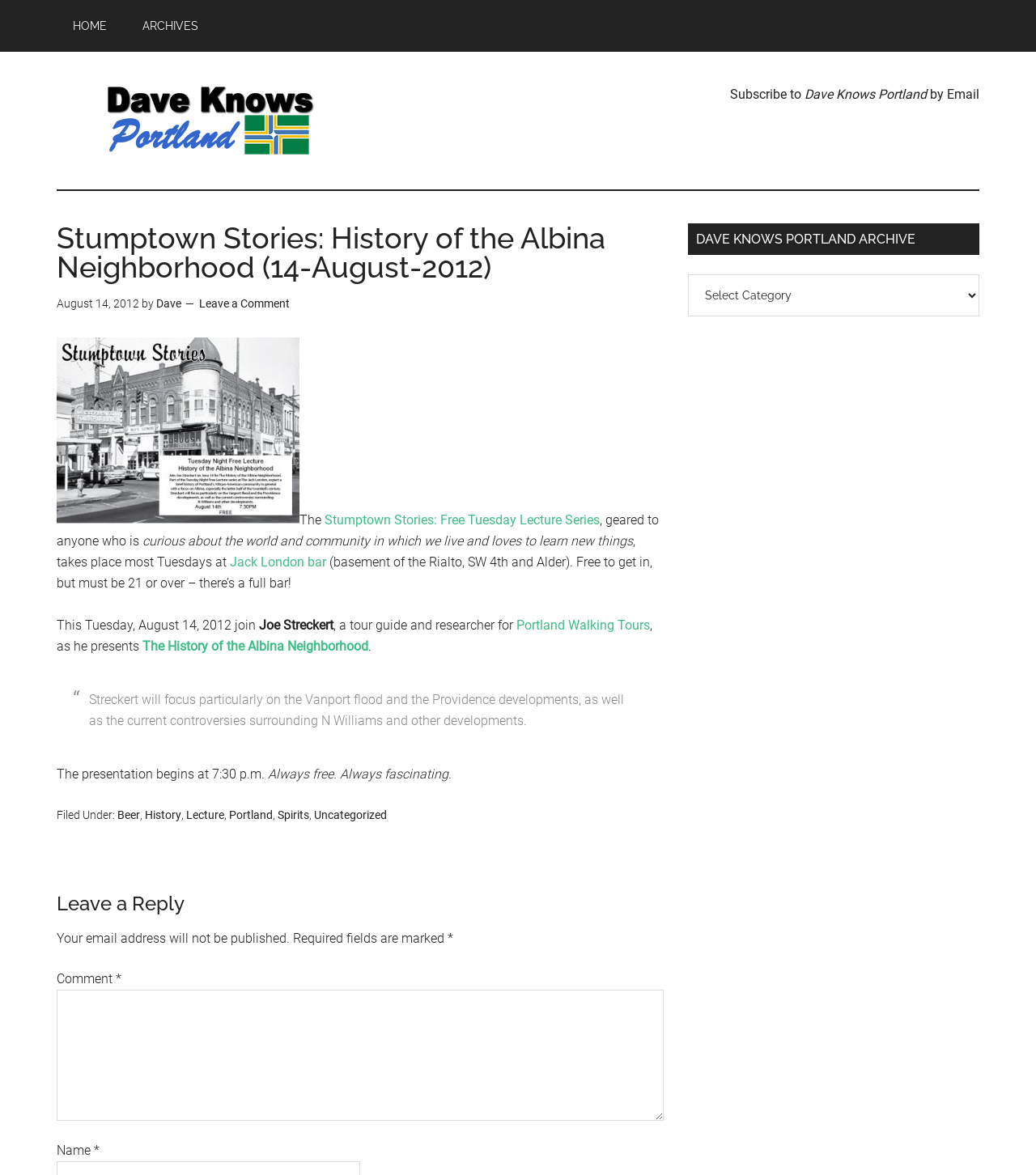Find the bounding box coordinates of the clickable area required to complete the following action: "Subscribe to Dave Knows Portland by Email".

[0.705, 0.074, 0.945, 0.087]